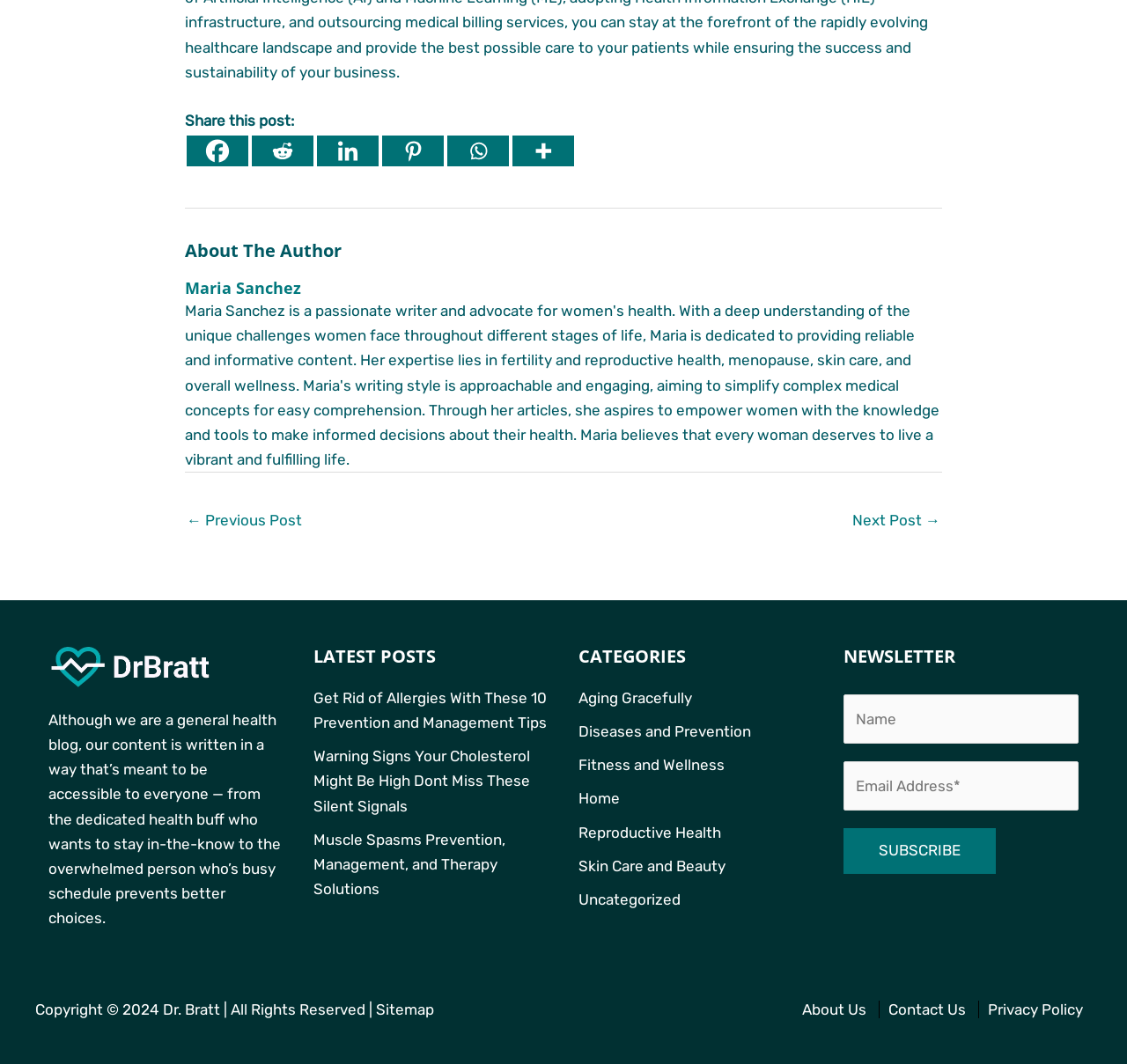Please answer the following question using a single word or phrase: 
How many social media platforms can you share a post on?

6